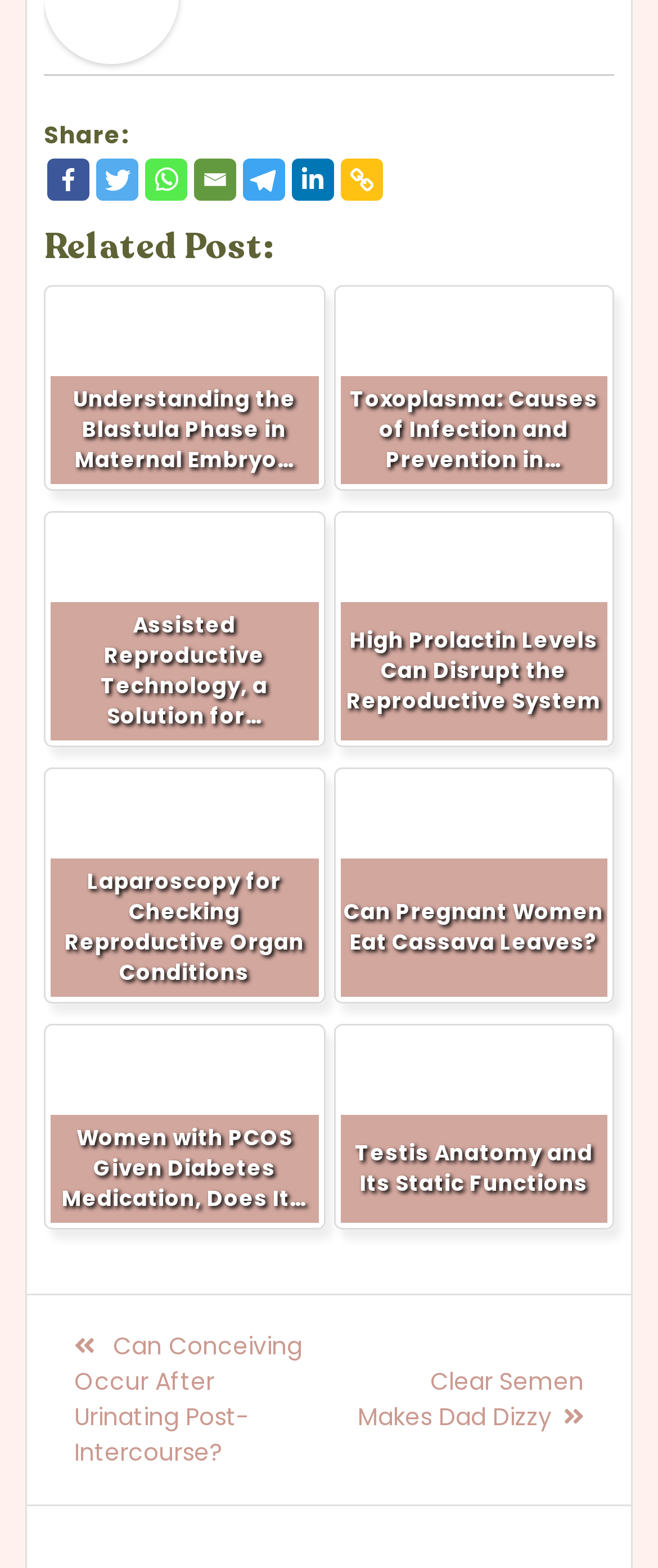Based on the provided description, "alt="Telegram" title="Telegram"", find the bounding box of the corresponding UI element in the screenshot.

[0.369, 0.101, 0.433, 0.128]